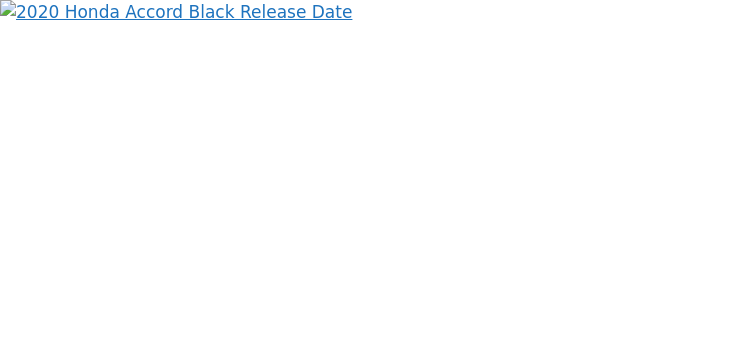When is the release date expected?
Refer to the image and offer an in-depth and detailed answer to the question.

According to the caption, the release date of the 2020 Honda Accord is expected to be set early in 2020, generating excitement among Honda enthusiasts and potential buyers.